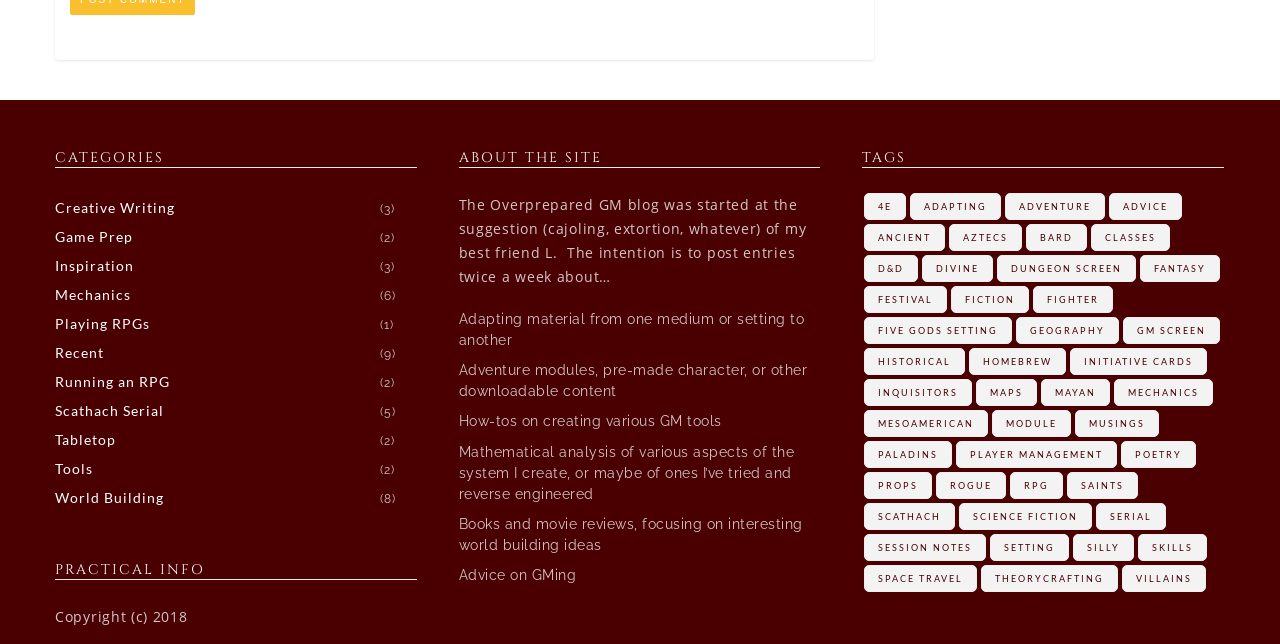Answer the following inquiry with a single word or phrase:
How many categories are listed?

9